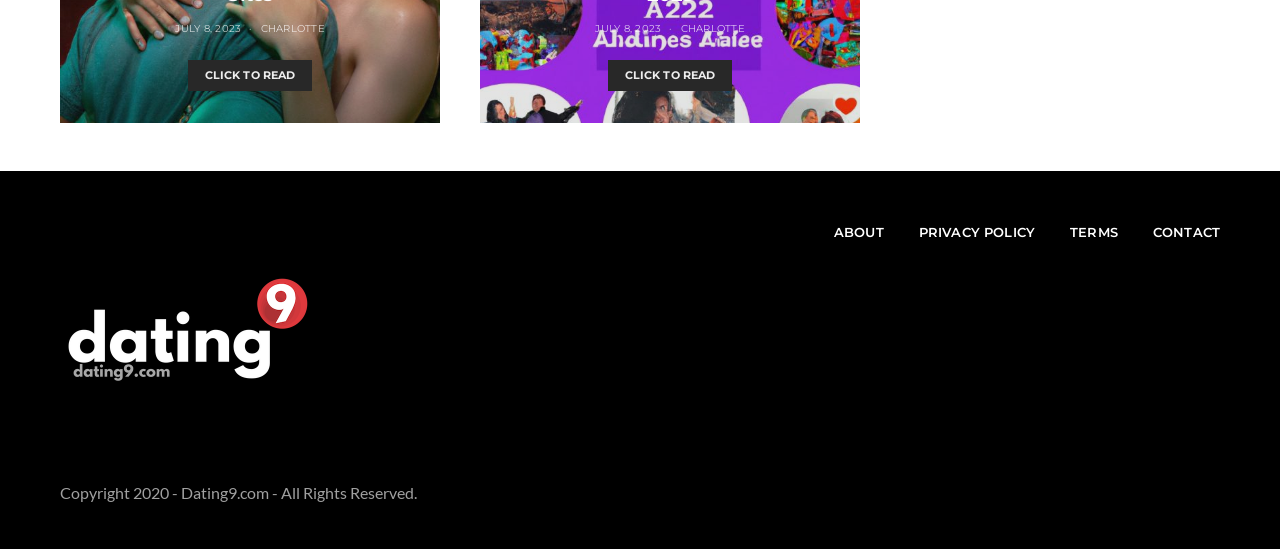Determine the bounding box coordinates for the UI element described. Format the coordinates as (top-left x, top-left y, bottom-right x, bottom-right y) and ensure all values are between 0 and 1. Element description: About

[0.652, 0.405, 0.69, 0.441]